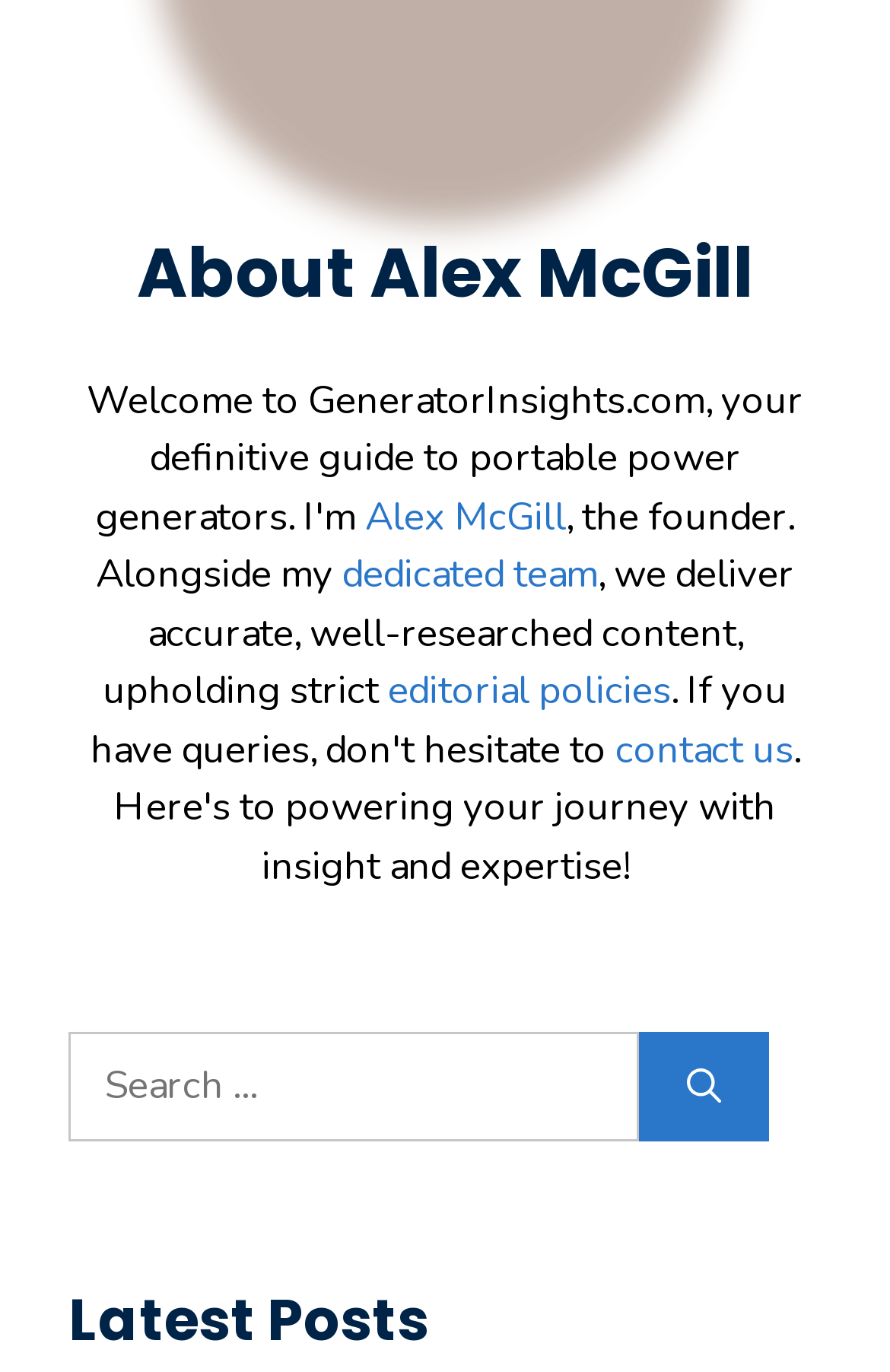Give a short answer using one word or phrase for the question:
What is the name of the policy upheld by the website?

Editorial policies